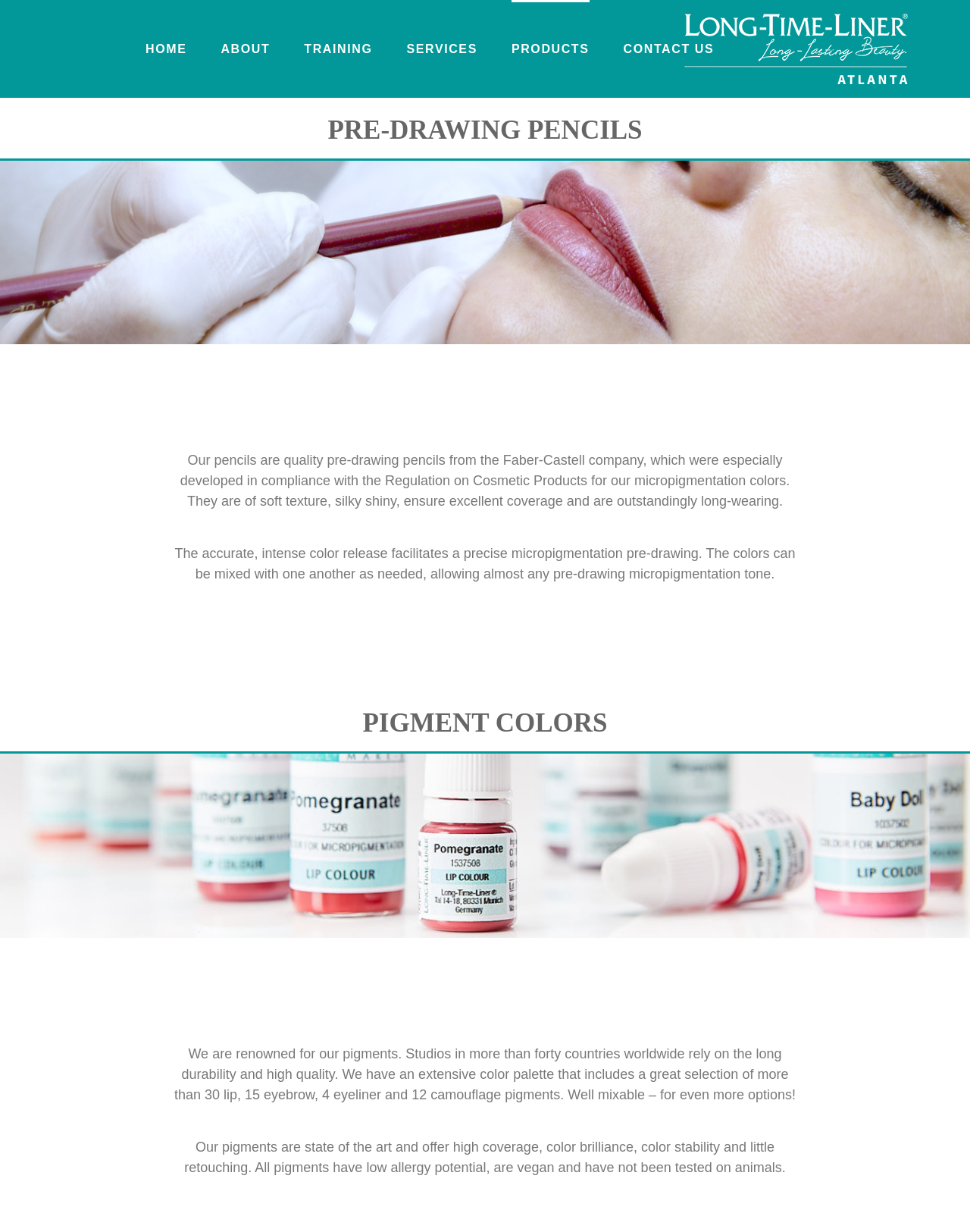What is the texture of the pre-drawing pencils?
Use the information from the image to give a detailed answer to the question.

According to the text, the pre-drawing pencils are of 'soft texture', which is one of their key features.